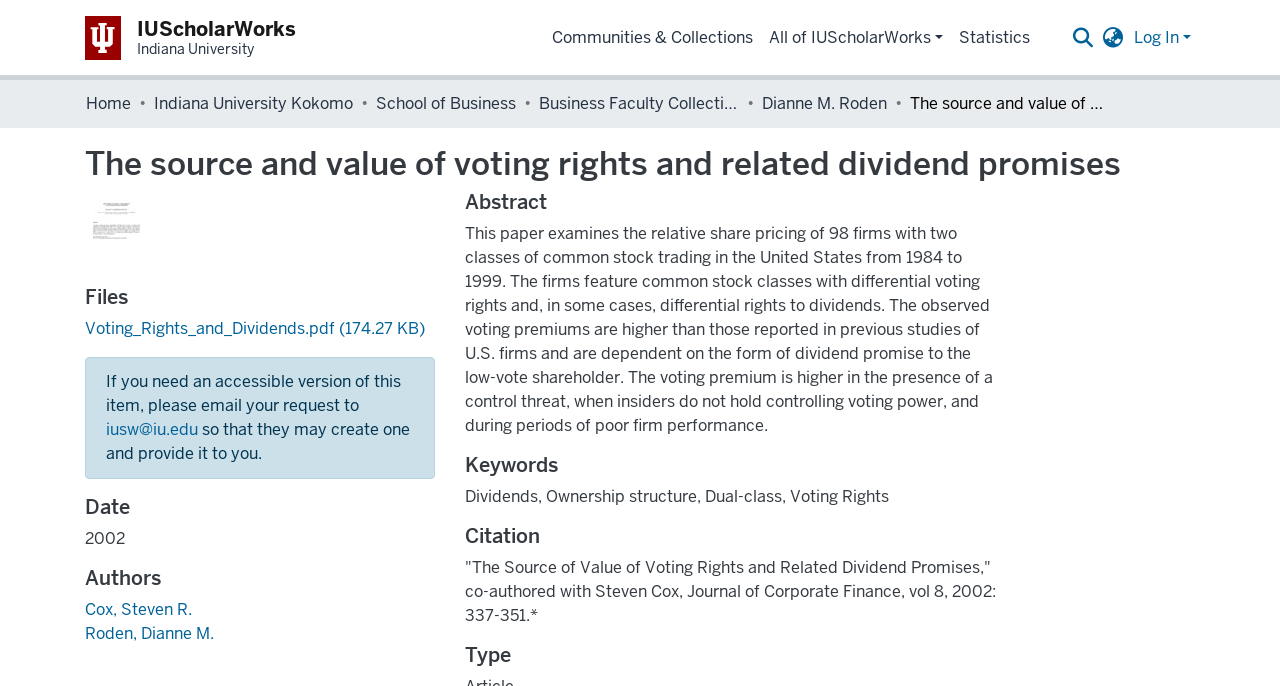Locate the bounding box coordinates of the element that should be clicked to fulfill the instruction: "Search for a specific term".

[0.834, 0.025, 0.857, 0.08]